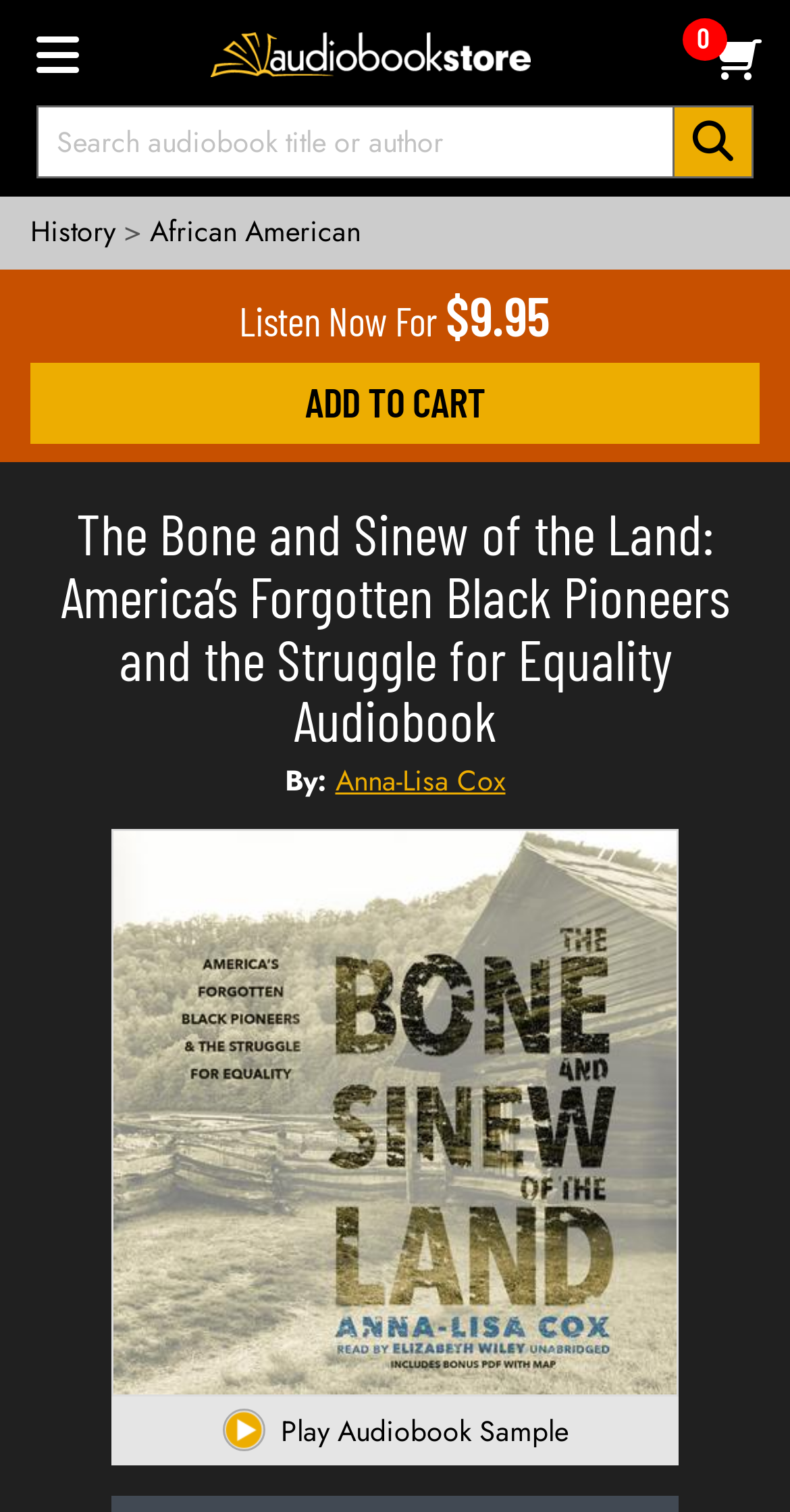Calculate the bounding box coordinates for the UI element based on the following description: "African American". Ensure the coordinates are four float numbers between 0 and 1, i.e., [left, top, right, bottom].

[0.19, 0.139, 0.456, 0.166]